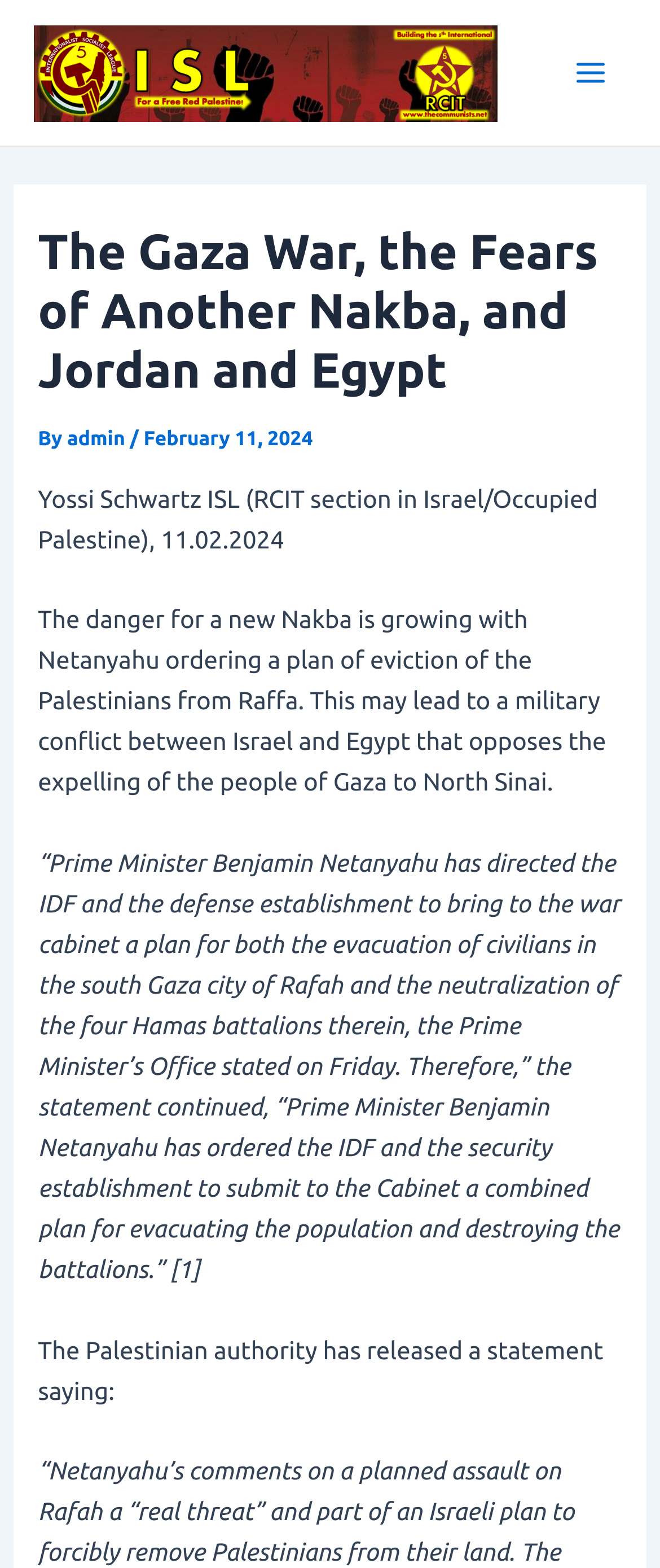What is the plan ordered by Prime Minister Benjamin Netanyahu?
Kindly give a detailed and elaborate answer to the question.

According to the article, Prime Minister Benjamin Netanyahu has ordered the IDF and the defense establishment to bring to the war cabinet a plan for both the evacuation of civilians in the south Gaza city of Rafah and the neutralization of the four Hamas battalions therein.